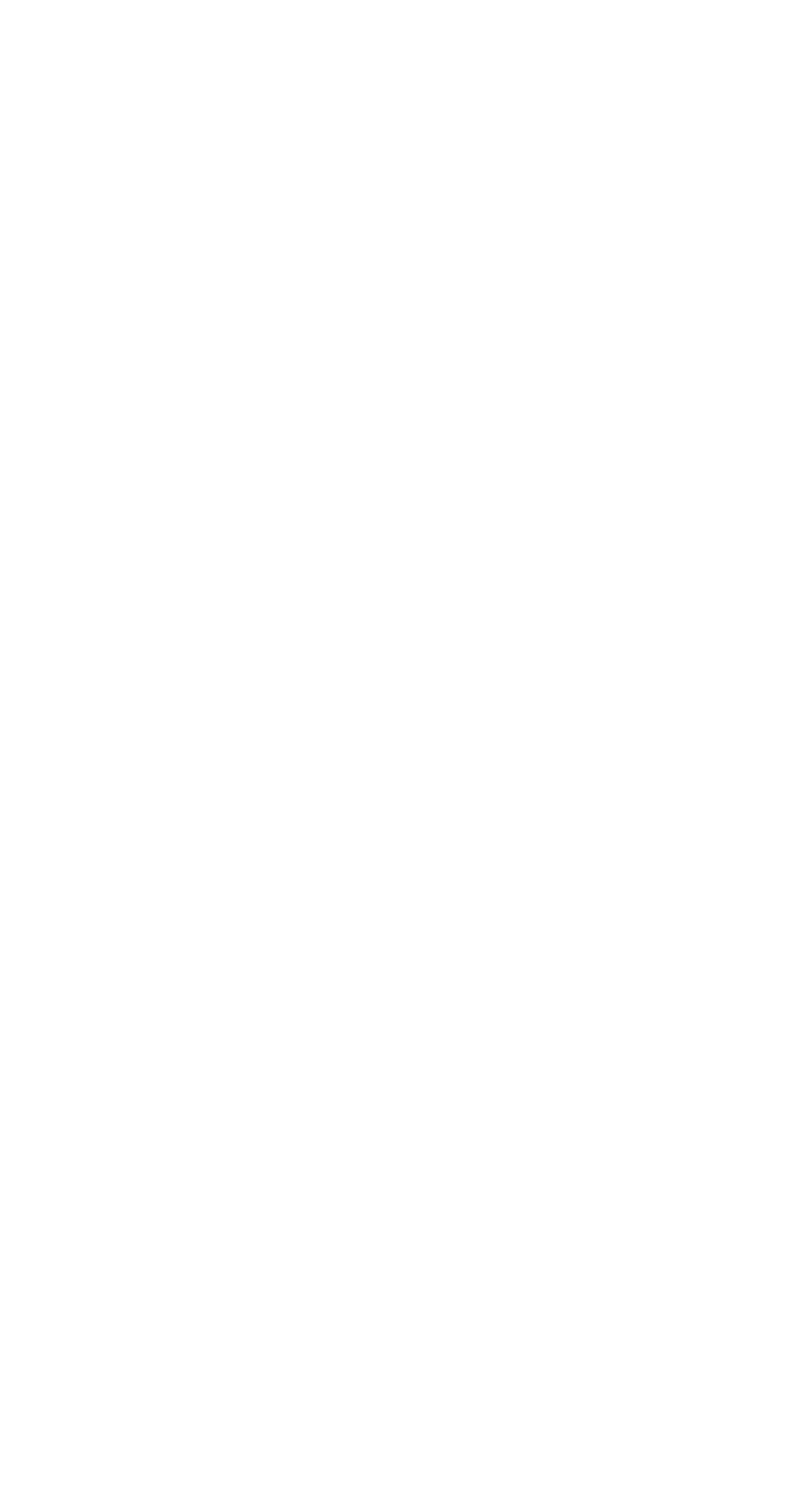Provide the bounding box coordinates for the UI element that is described as: "Twitter".

None